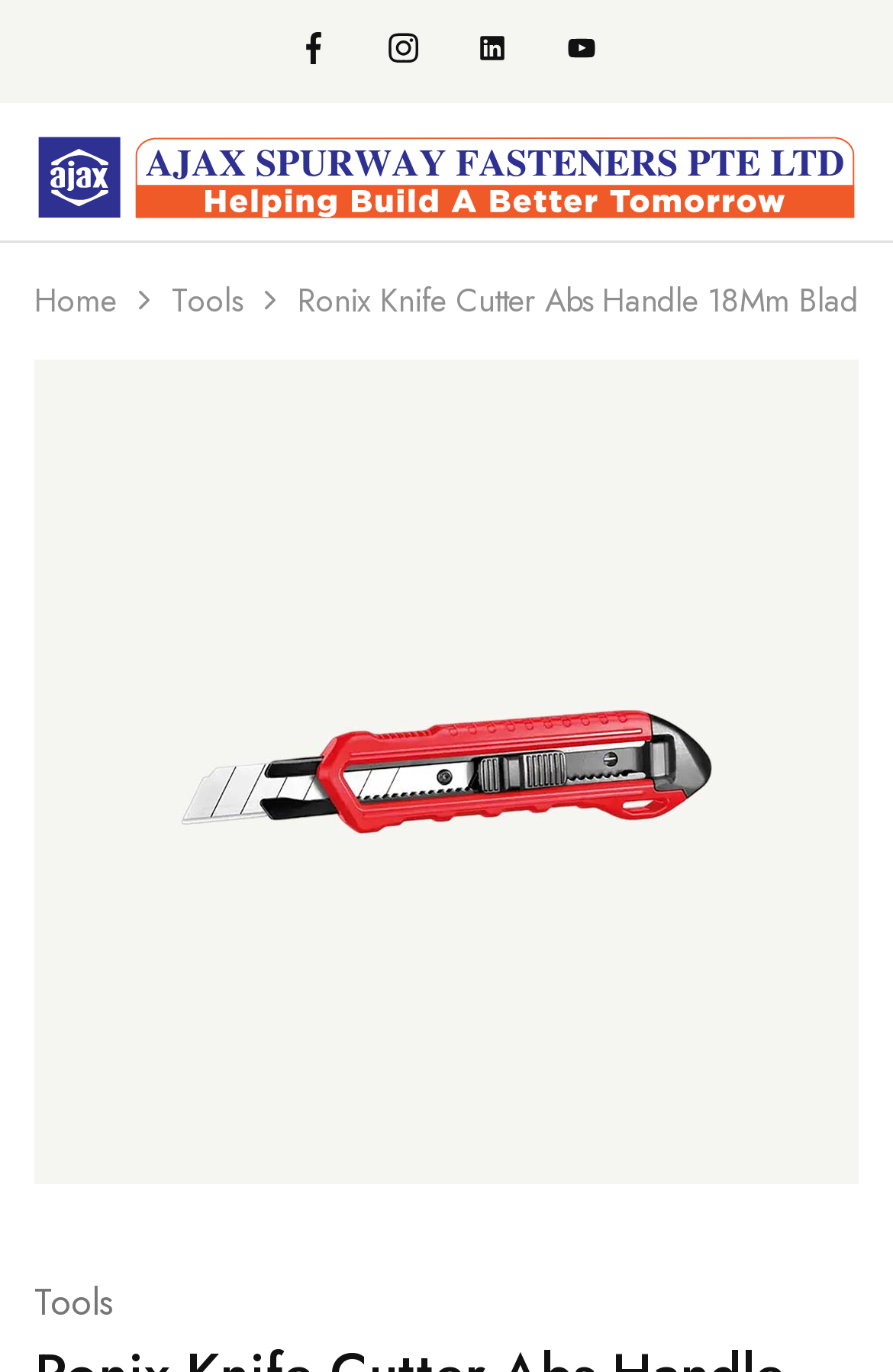Please provide a brief answer to the question using only one word or phrase: 
How many links are present at the top of the webpage?

4